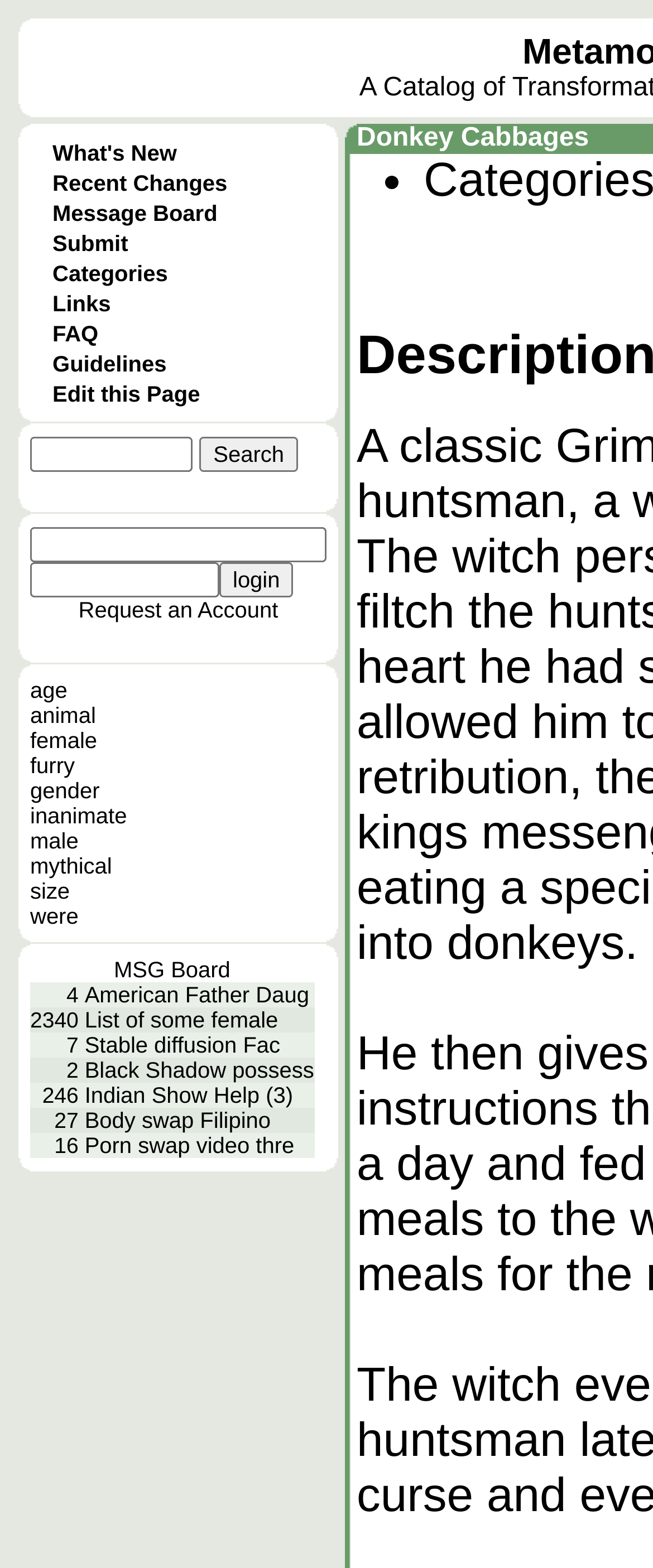Predict the bounding box of the UI element based on the description: "inanimate". The coordinates should be four float numbers between 0 and 1, formatted as [left, top, right, bottom].

[0.046, 0.512, 0.194, 0.528]